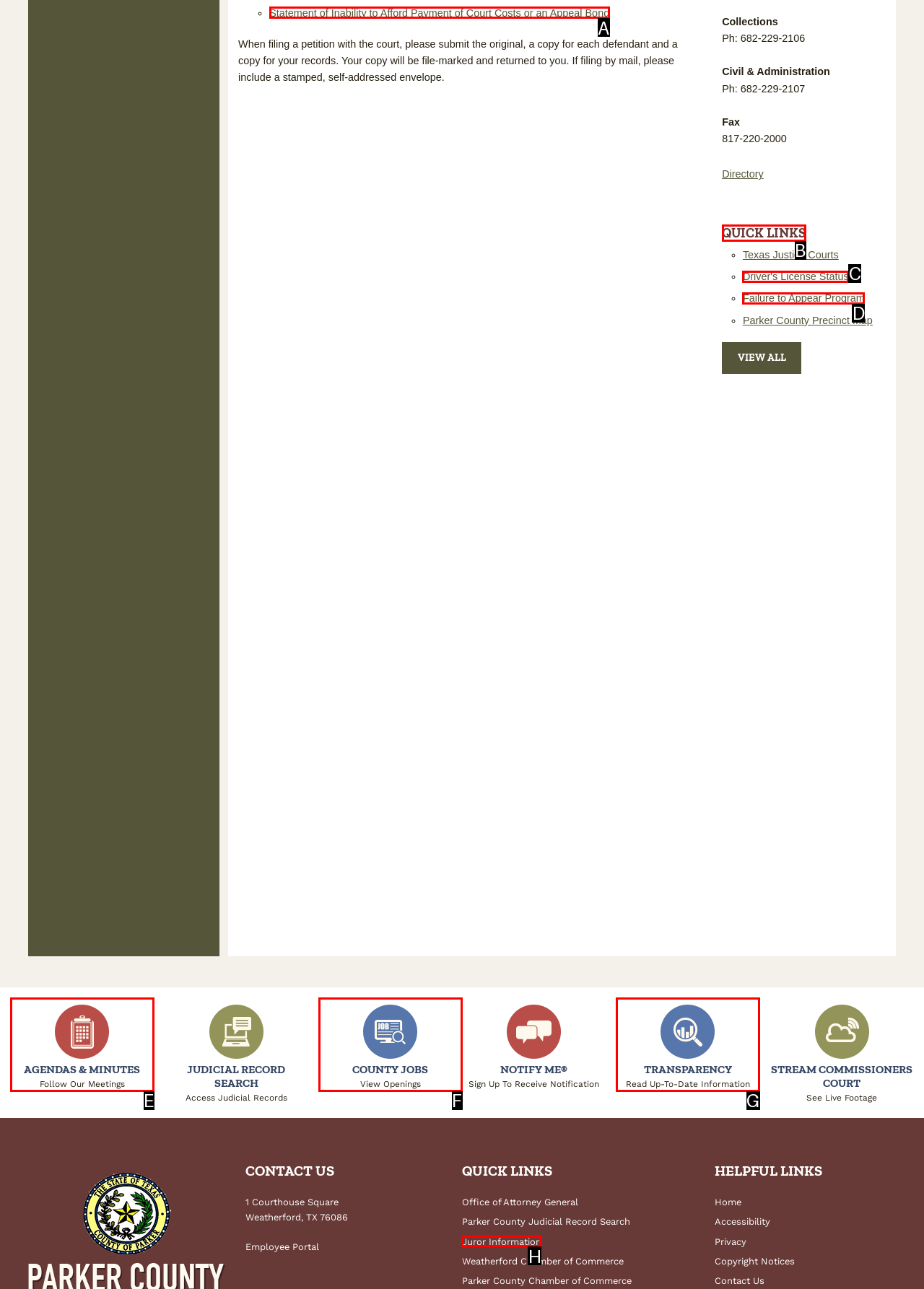From the provided options, which letter corresponds to the element described as: Driver's License Status
Answer with the letter only.

C